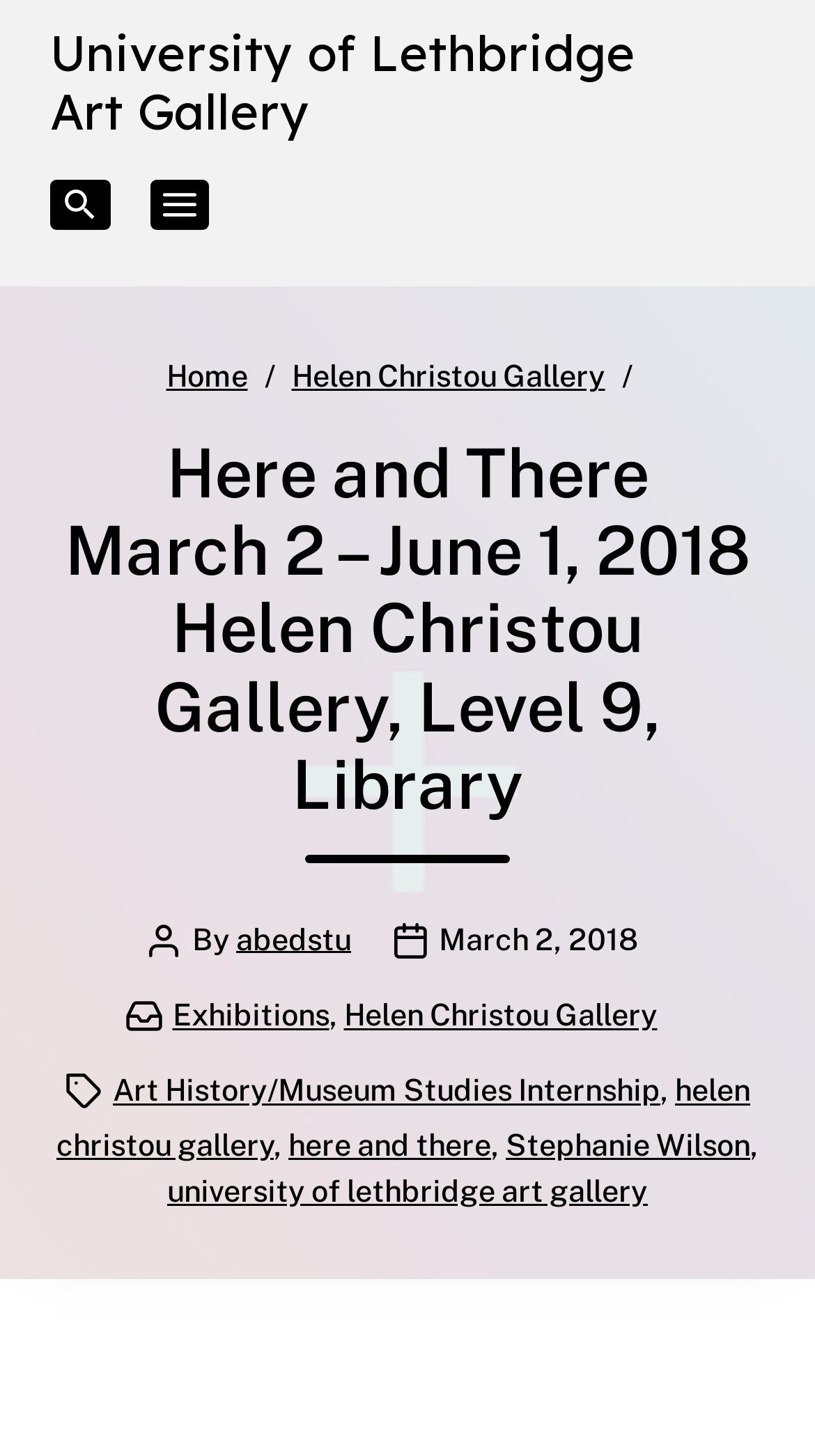What is the name of the university associated with the art gallery?
Look at the screenshot and respond with one word or a short phrase.

University of Lethbridge